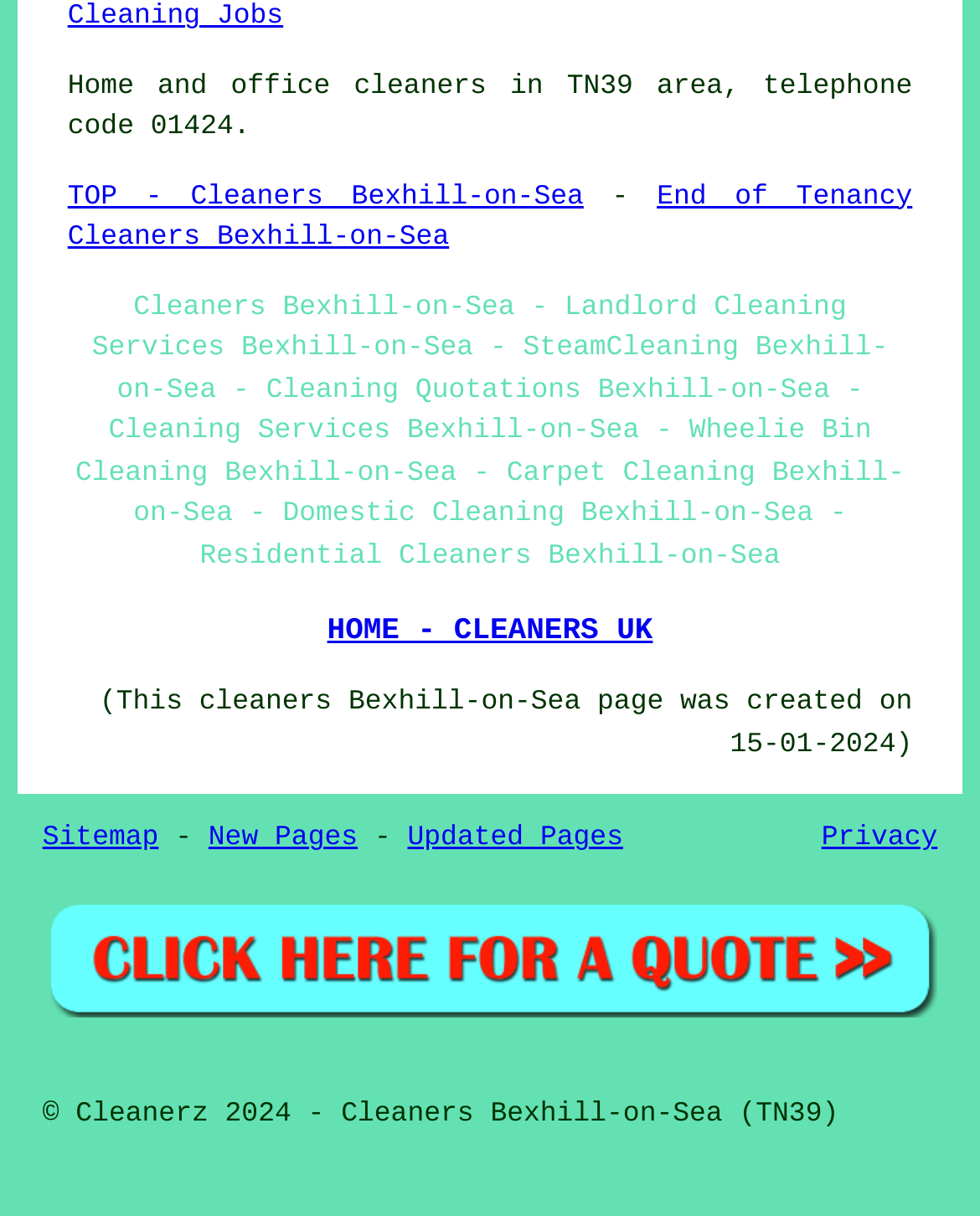From the webpage screenshot, predict the bounding box coordinates (top-left x, top-left y, bottom-right x, bottom-right y) for the UI element described here: Sitemap

[0.043, 0.678, 0.162, 0.703]